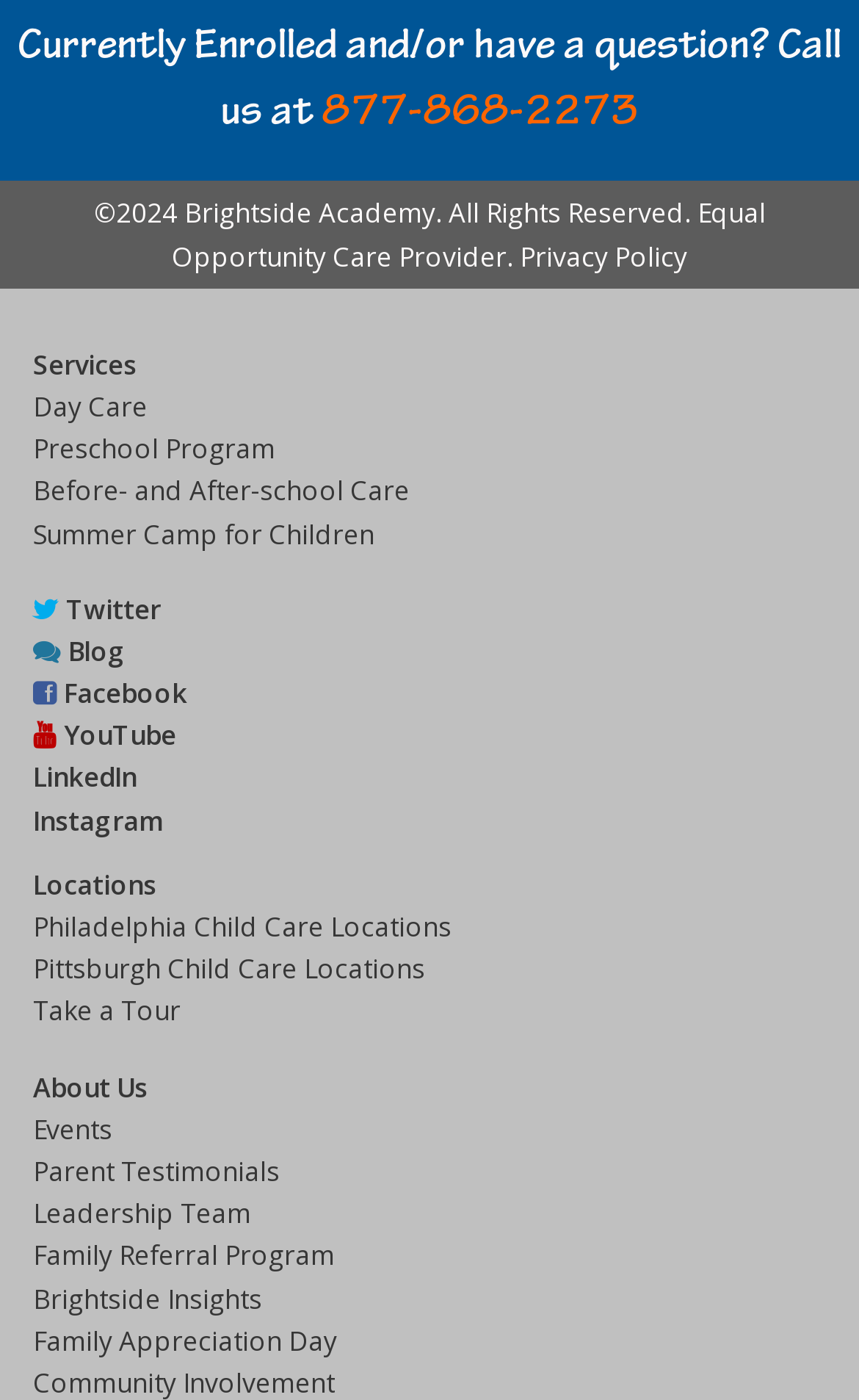Identify the bounding box of the UI element described as follows: "877-868-2273". Provide the coordinates as four float numbers in the range of 0 to 1 [left, top, right, bottom].

[0.374, 0.067, 0.744, 0.098]